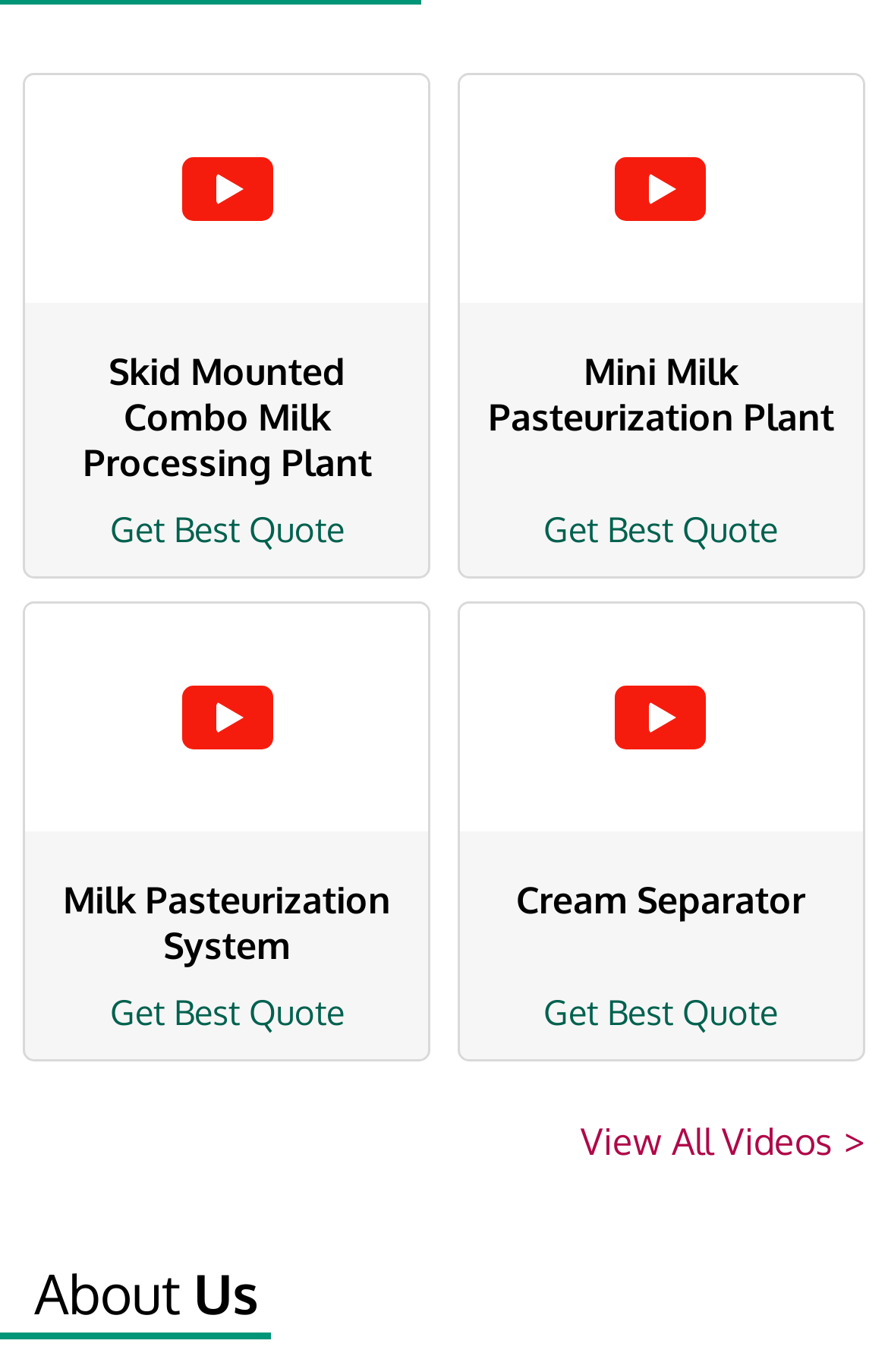Analyze the image and give a detailed response to the question:
What is the product shown in the first figure?

The first figure on the webpage shows an image with a caption 'Skid Mounted Combo Milk Processing Plant', which indicates that the product being displayed is a Skid Mounted Combo Milk Processing Plant.